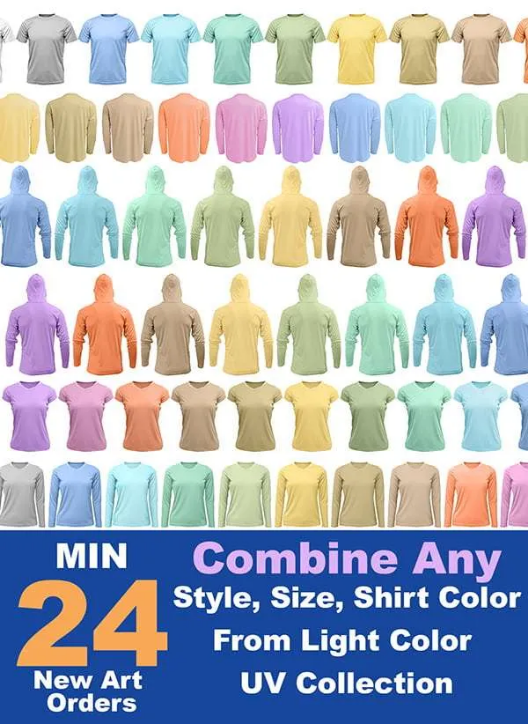Explain the contents of the image with as much detail as possible.

The image showcases a vibrant array of custom UPF fishing shirts, arranged in multiple rows and featuring a variety of styles and colors. Amidst the collection, you can see both long-sleeve and short-sleeve designs, alongside a selection of hooded options, highlighting the versatility for various outdoor activities. The shirts are predominantly displayed in light, pastel shades including soft greens, blues, purples, and neutrals, creating a visually appealing spectrum.

At the bottom of the image, bold text conveys a promotional message: "MIN 24 New Art Orders," and "Combine Any Style, Size, Shirt Color From Light Color UV Collection." This emphasizes the customizable nature of the shirts and the minimum order requirement for those looking to enhance their wardrobe with sun-protective apparel. The overall design promotes a blend of practicality and style, perfect for fishing, outdoor events, or casual wear in sunny climates.